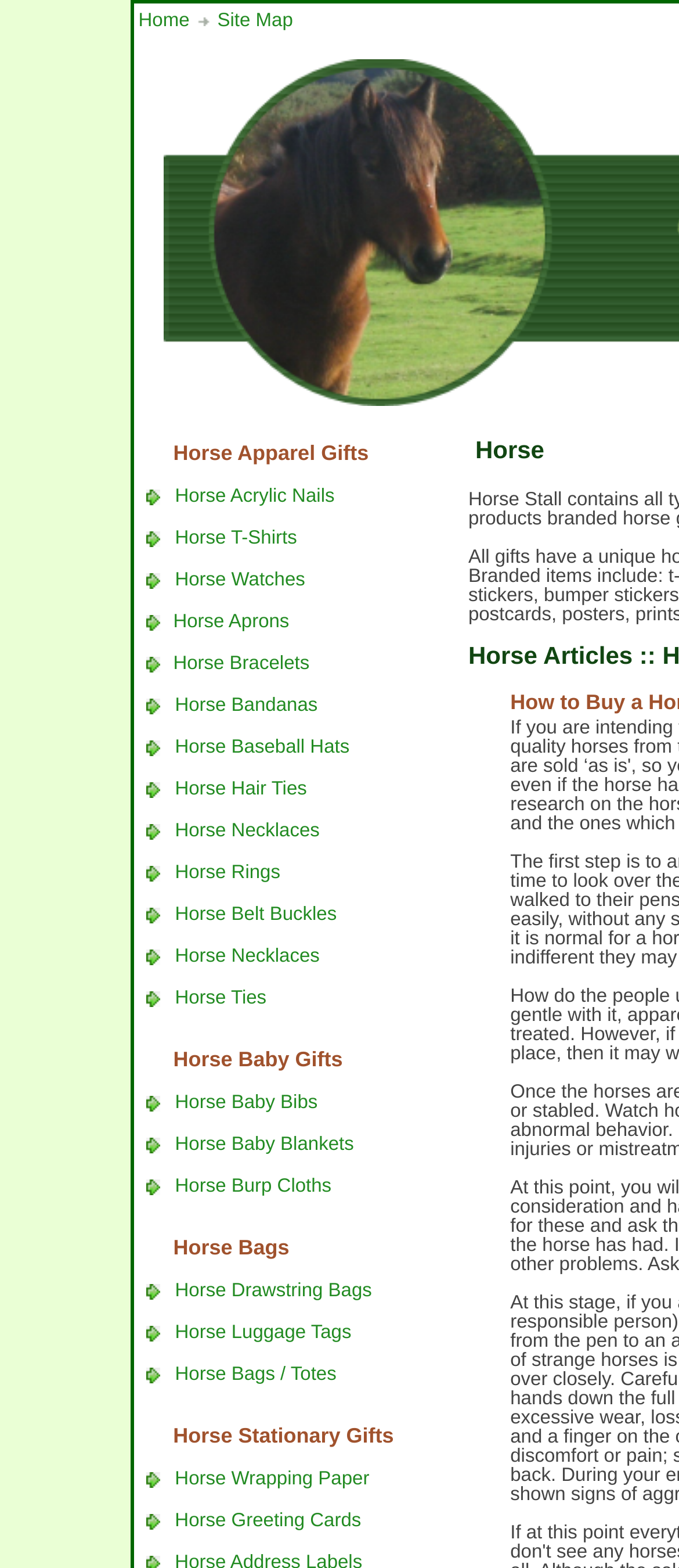Give a one-word or short-phrase answer to the following question: 
What is the first link on the top left?

Home